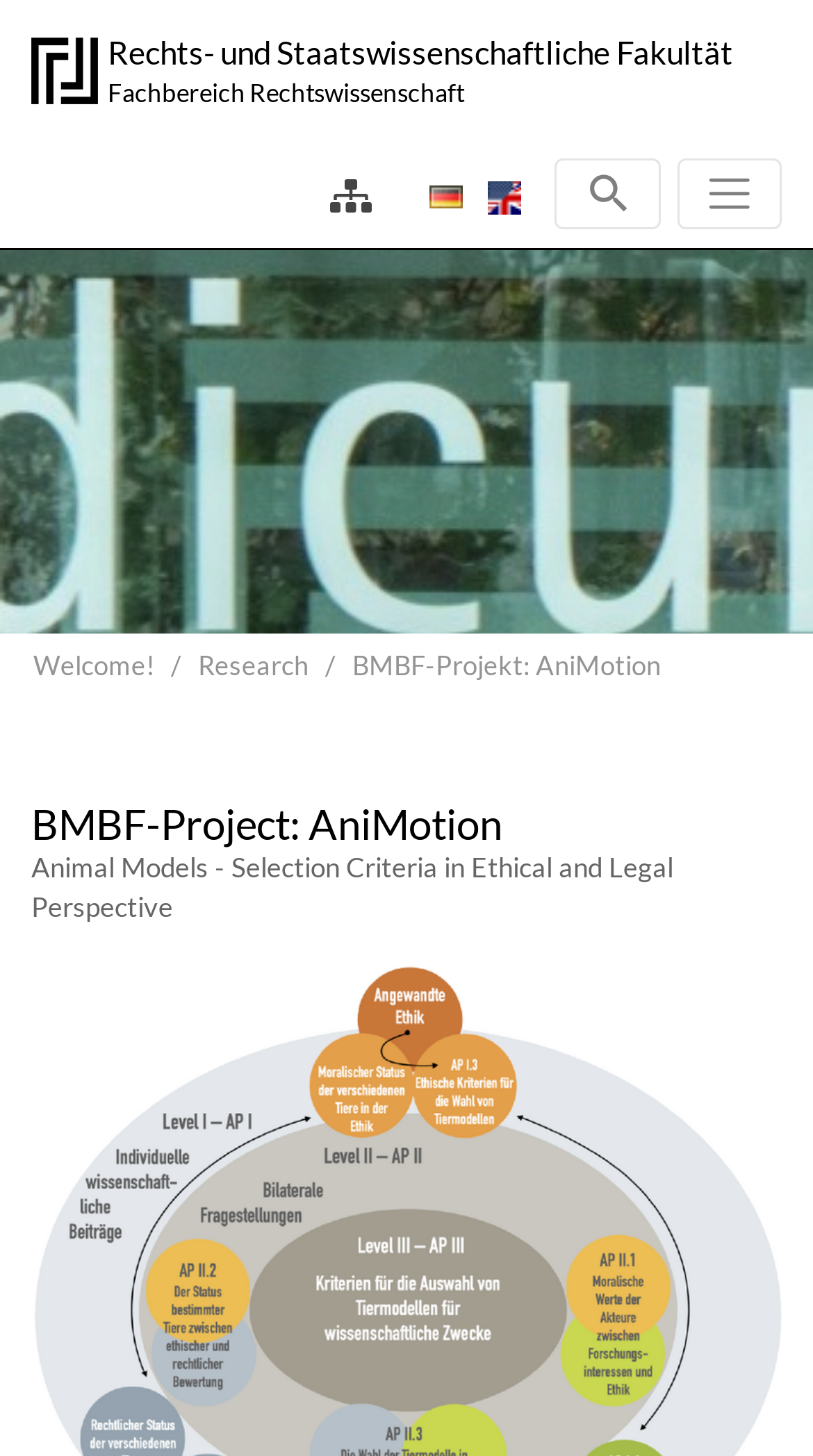Can you find the bounding box coordinates of the area I should click to execute the following instruction: "sign in"?

None